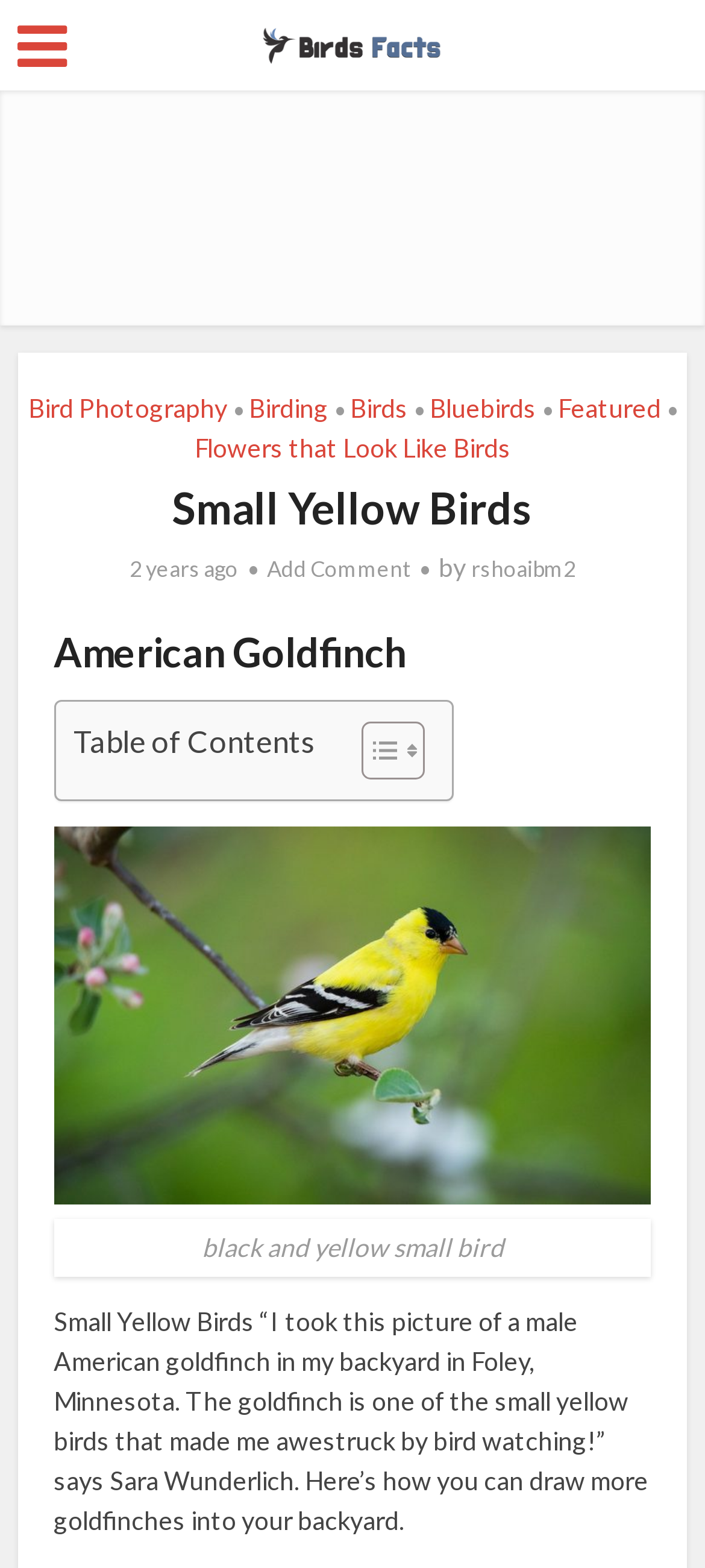Please specify the coordinates of the bounding box for the element that should be clicked to carry out this instruction: "View the image of the 'black and yellow small bird'". The coordinates must be four float numbers between 0 and 1, formatted as [left, top, right, bottom].

[0.076, 0.527, 0.924, 0.768]